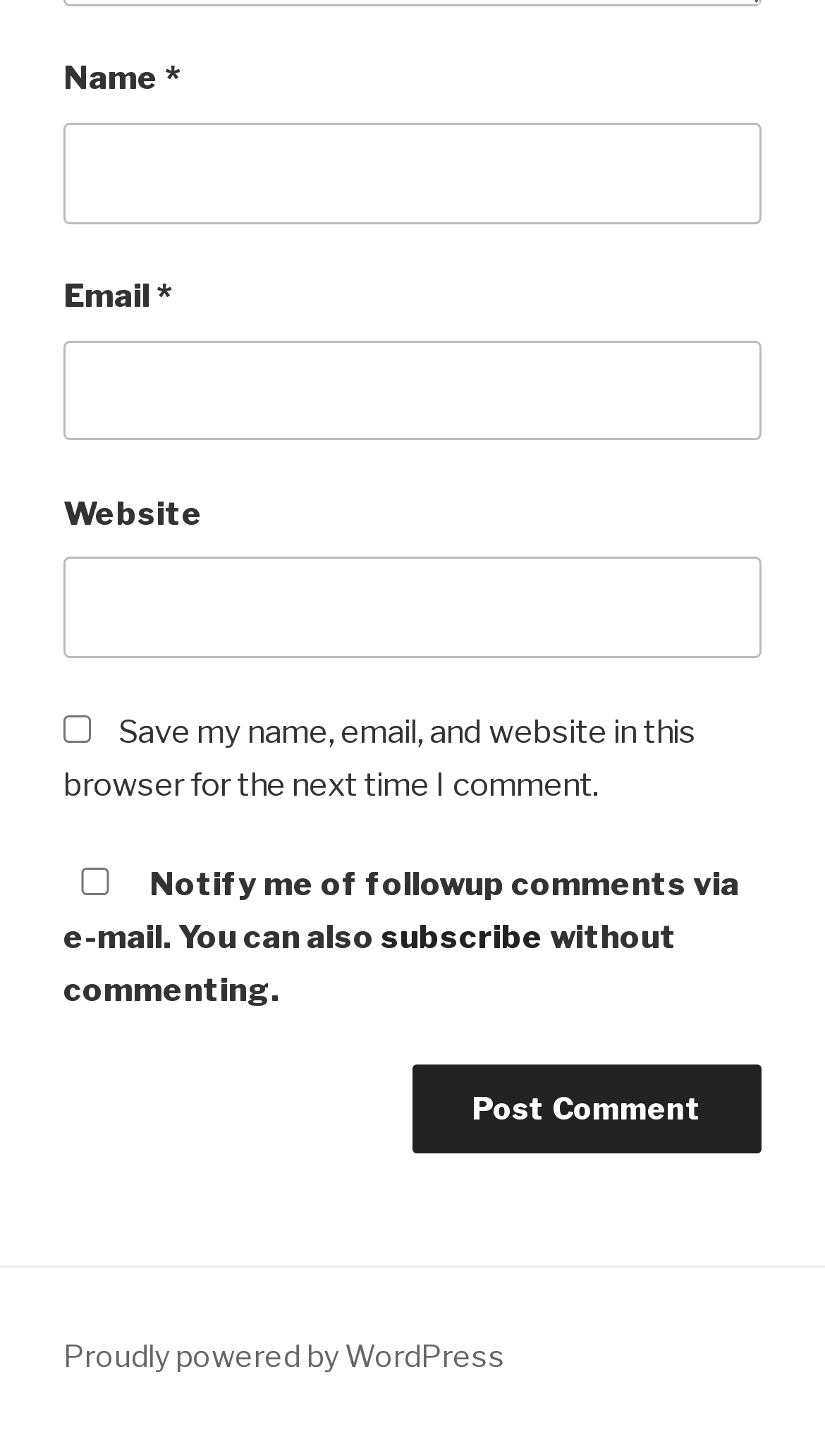Please determine the bounding box coordinates for the element that should be clicked to follow these instructions: "Enter your name".

[0.077, 0.084, 0.923, 0.154]